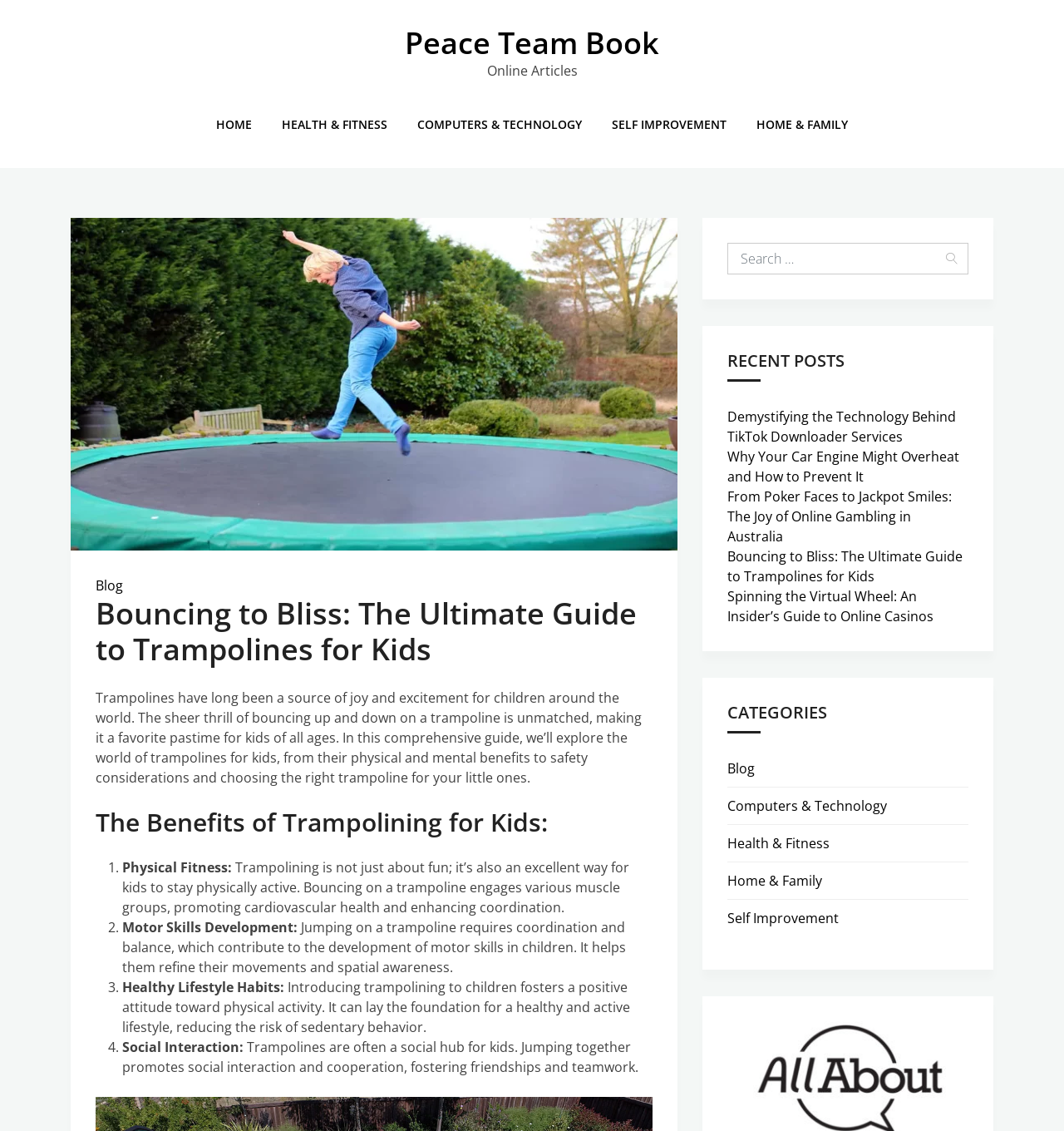Identify the bounding box coordinates of the element to click to follow this instruction: 'Read the 'Bouncing to Bliss: The Ultimate Guide to Trampolines for Kids' article'. Ensure the coordinates are four float values between 0 and 1, provided as [left, top, right, bottom].

[0.684, 0.484, 0.905, 0.518]